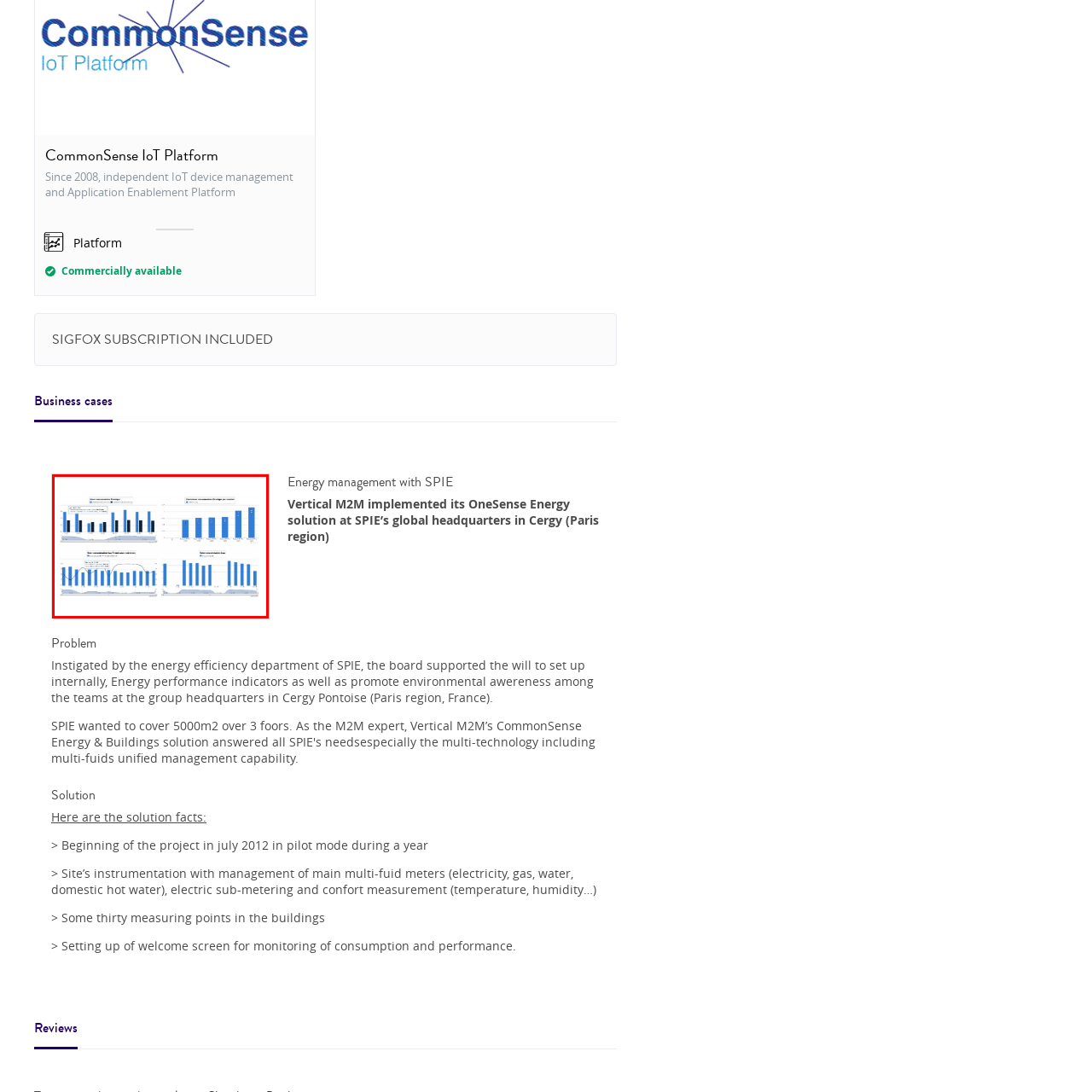Look at the image within the red outline, What is the trend shown in the top right section? Answer with one word or phrase.

Increasing trend